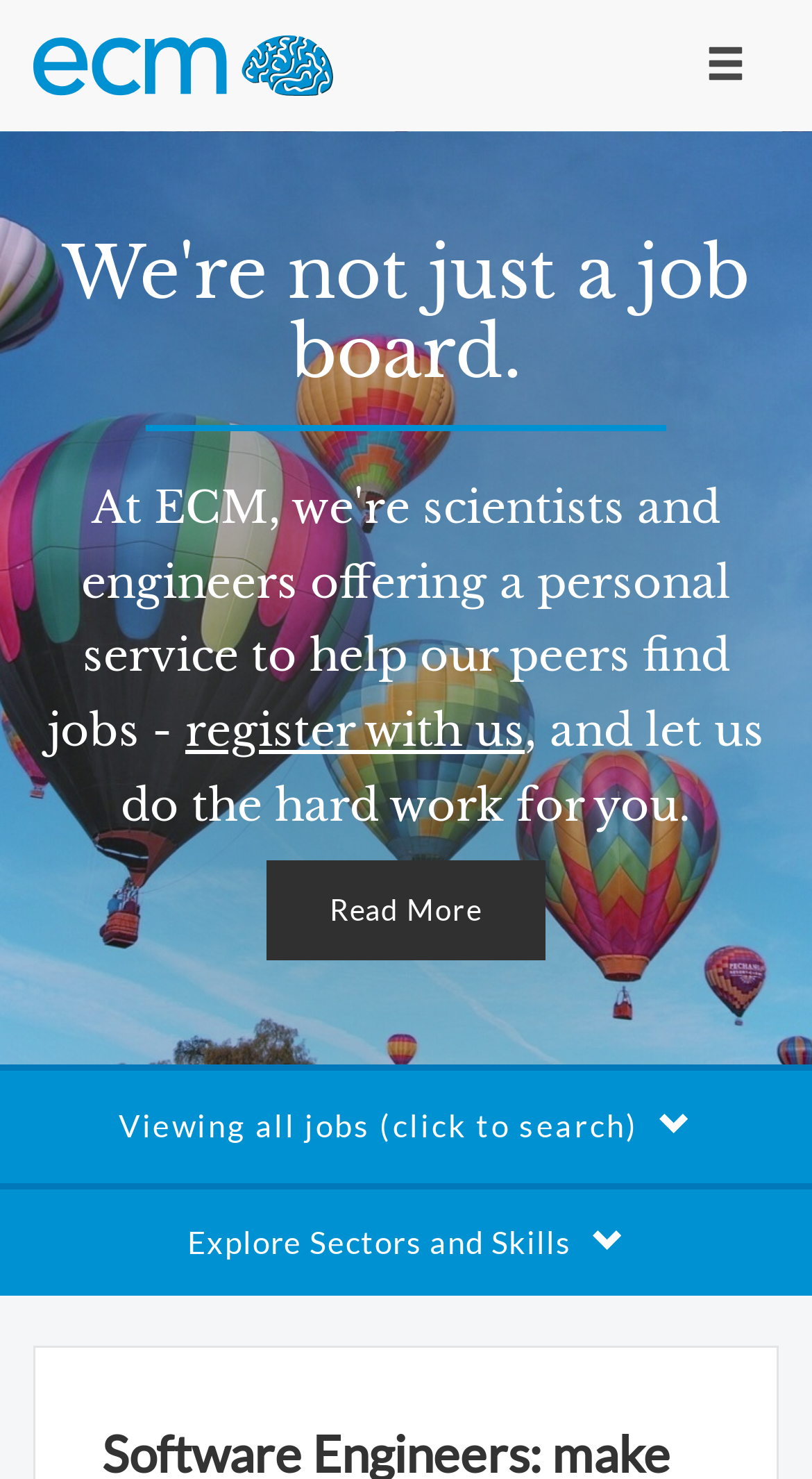What is the current state of the 'Viewing all jobs' button?
Please answer using one word or phrase, based on the screenshot.

Not expanded